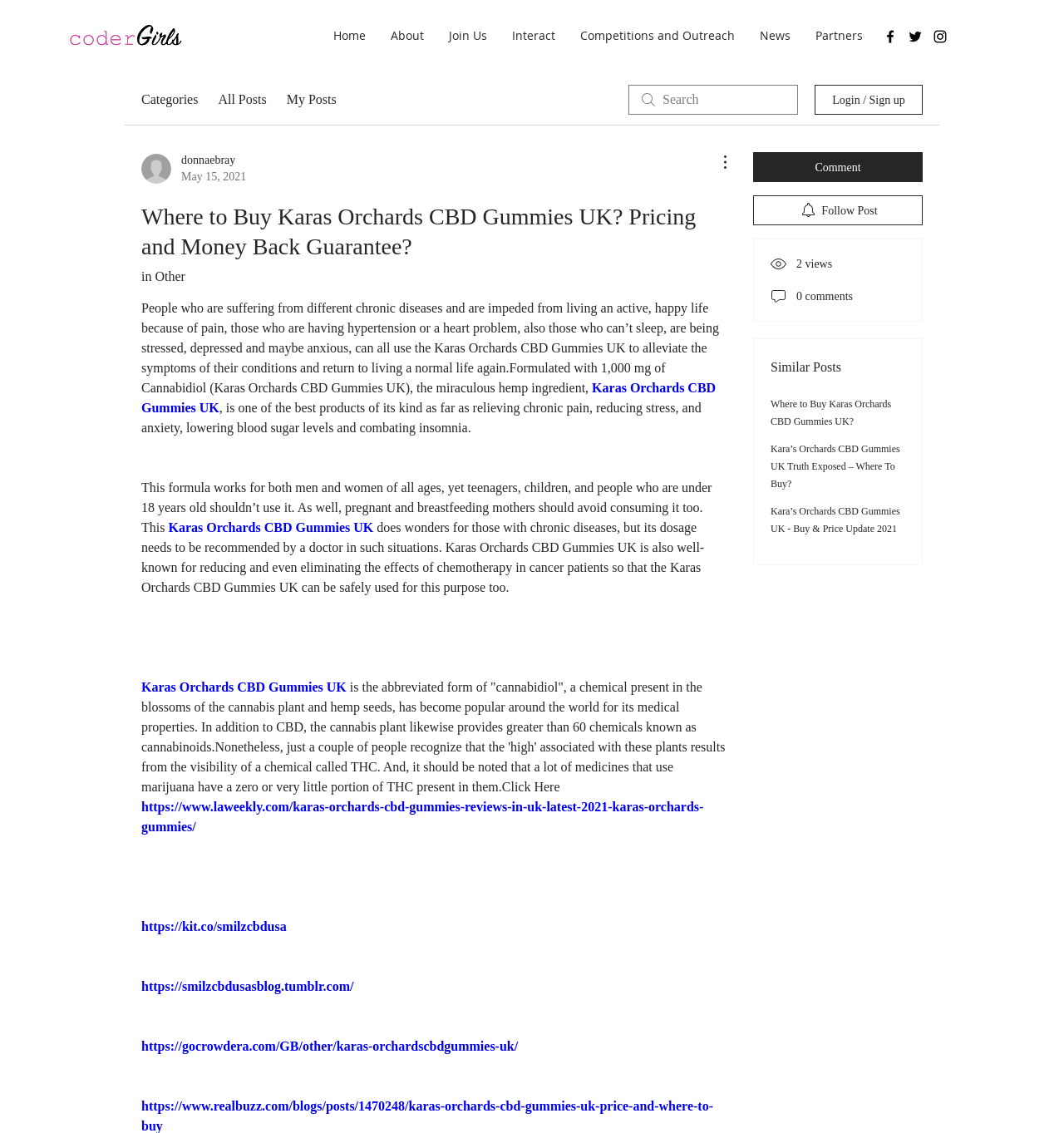Please extract the primary headline from the webpage.

Where to Buy Karas Orchards CBD Gummies UK? Pricing and Money Back Guarantee?